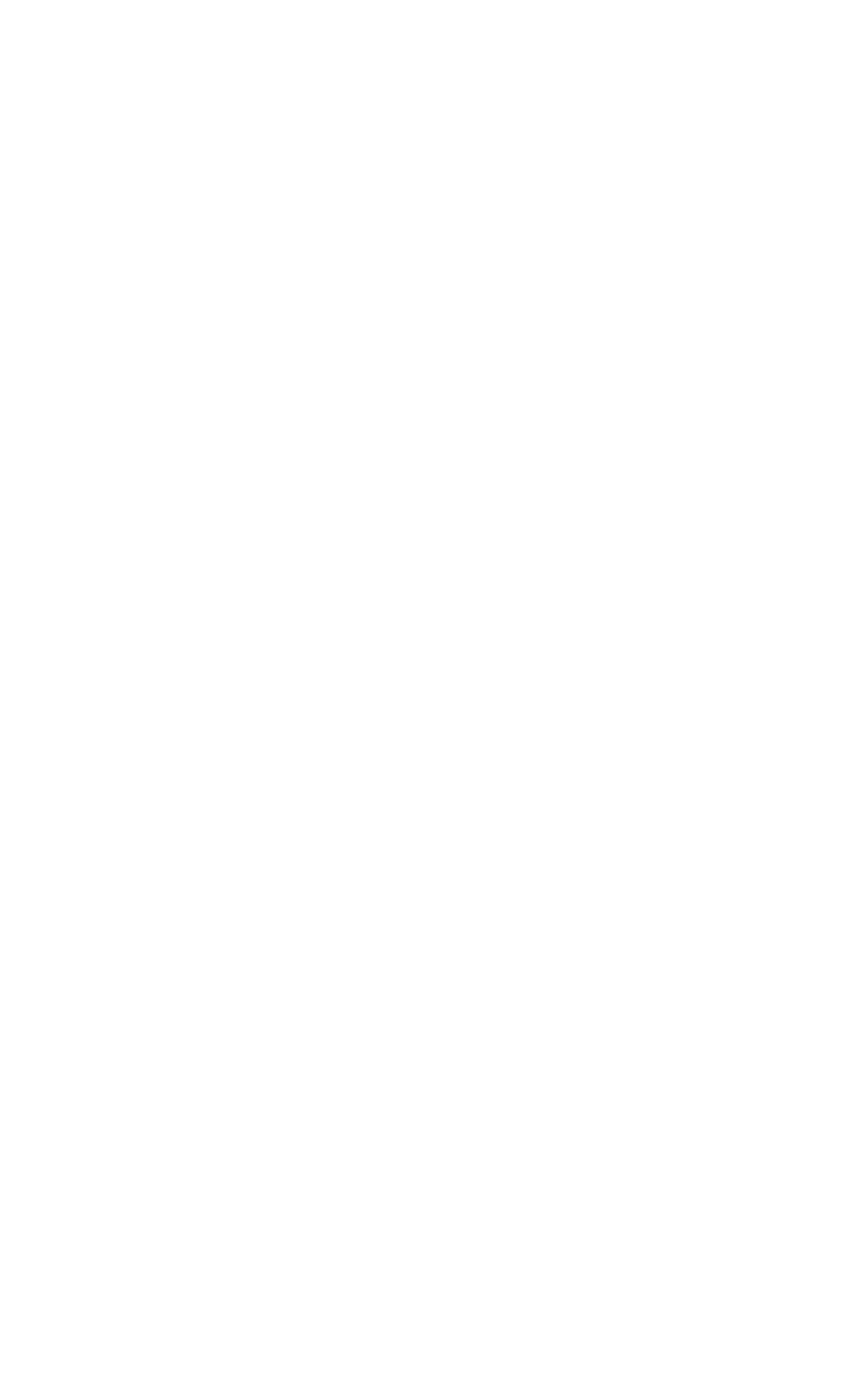What is the topic of the webpage?
Look at the image and construct a detailed response to the question.

By analyzing the links and text on the webpage, I inferred that the topic of the webpage is related to culinary, as there are links with text such as 'Culinary histories and cultures', 'Culinary travel guides', and 'Receitas de todo o mundo'.